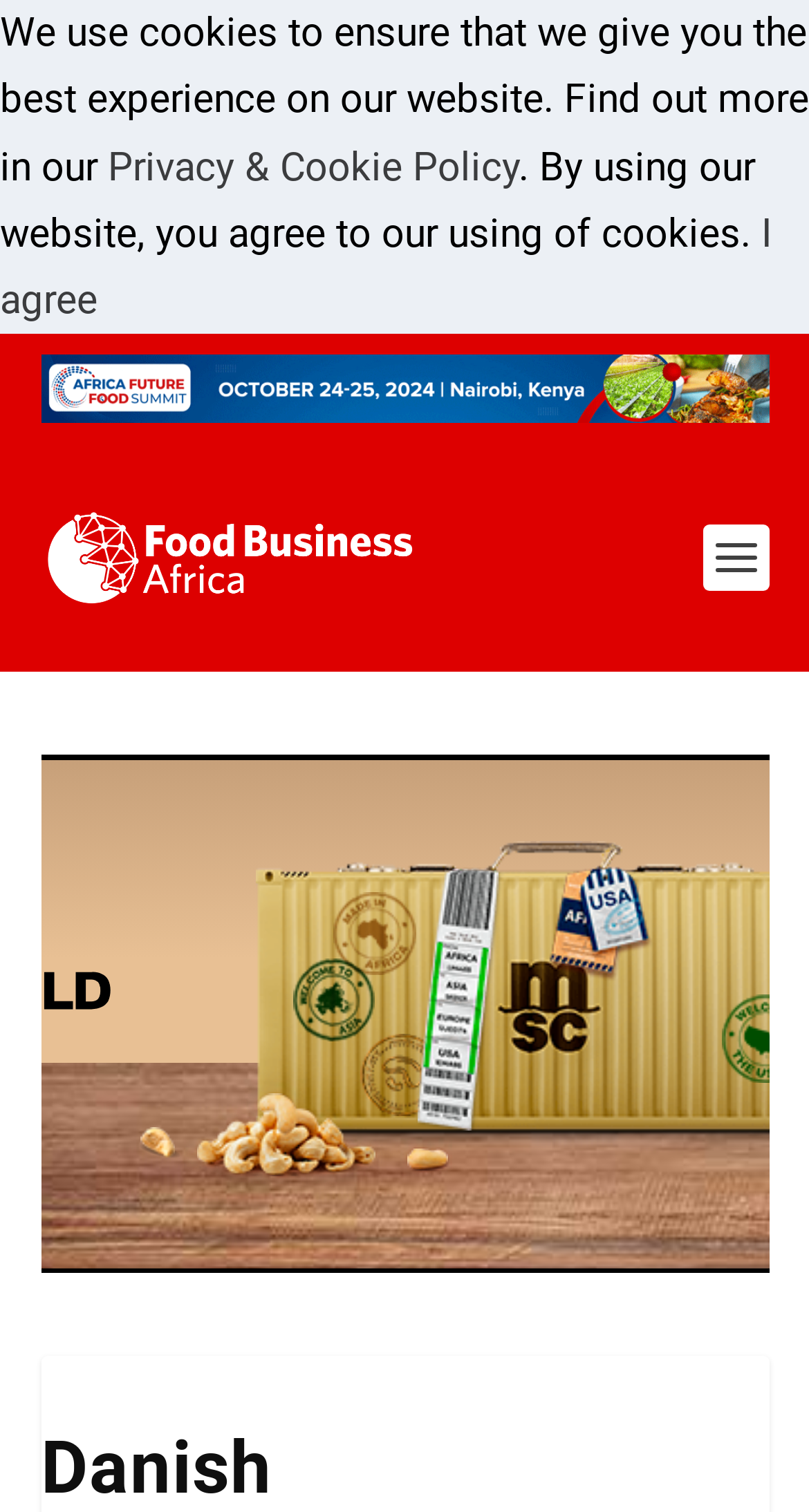Using the element description: "alt="Advertisement"", determine the bounding box coordinates. The coordinates should be in the format [left, top, right, bottom], with values between 0 and 1.

[0.05, 0.235, 0.95, 0.28]